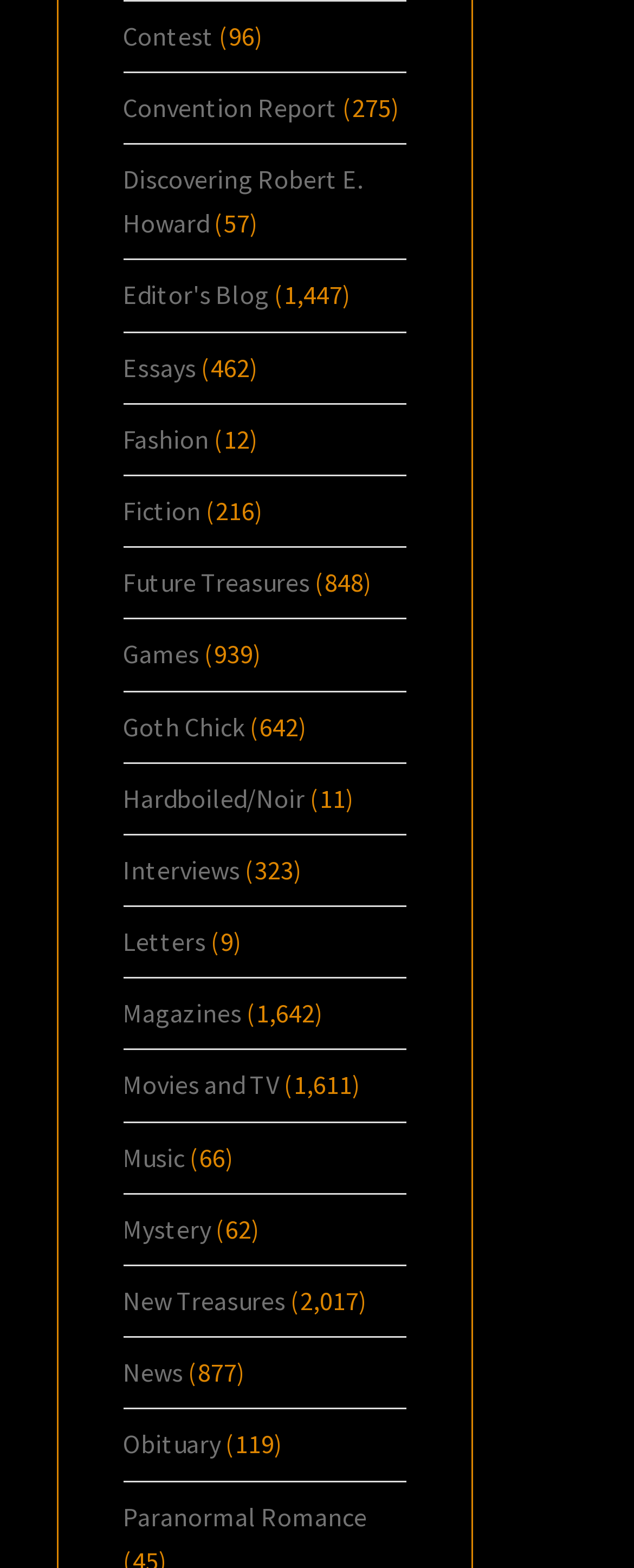Kindly determine the bounding box coordinates of the area that needs to be clicked to fulfill this instruction: "Check out the 'New Treasures' link".

[0.194, 0.819, 0.45, 0.84]